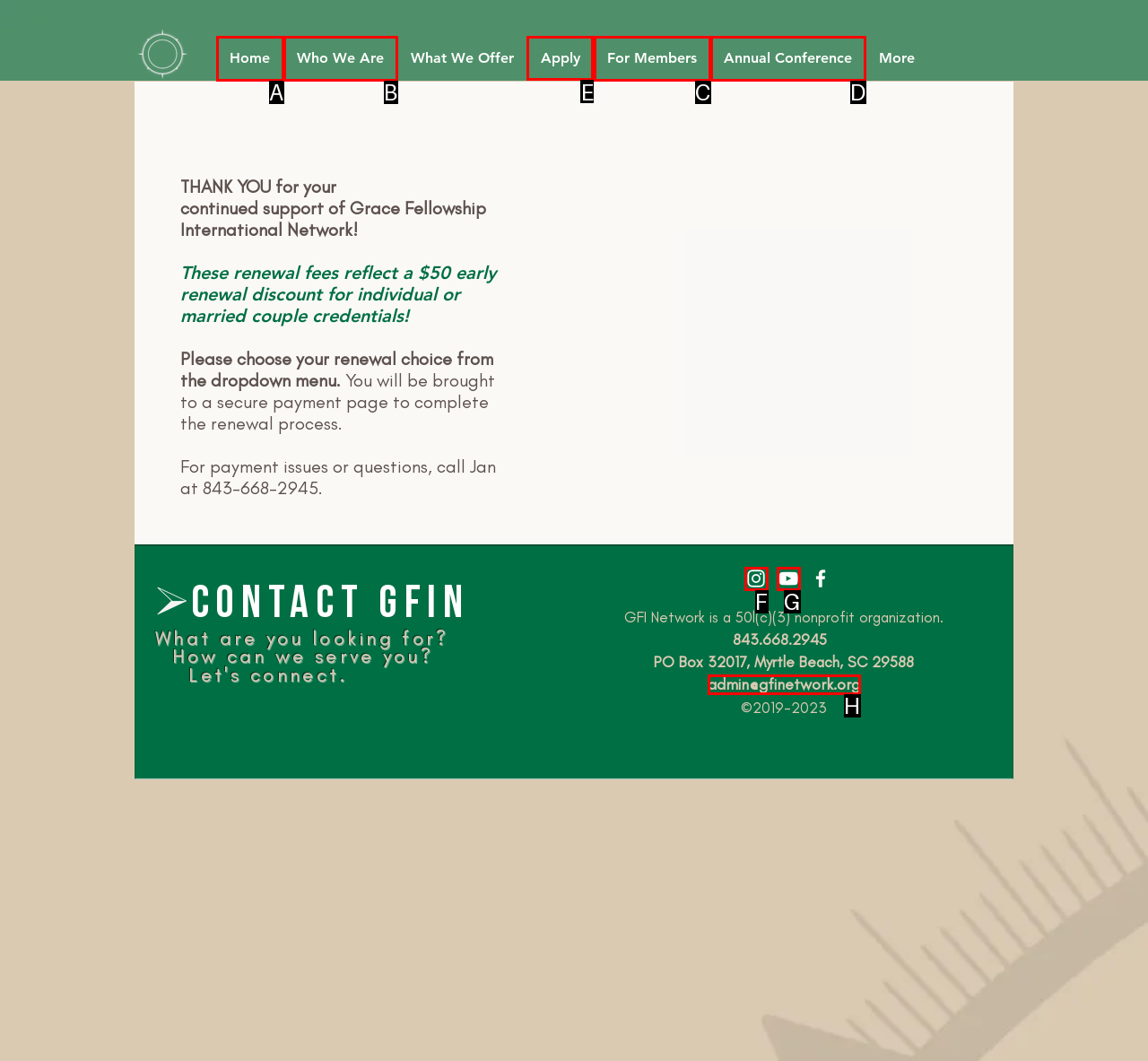For the task: Go to the Apply page, specify the letter of the option that should be clicked. Answer with the letter only.

E